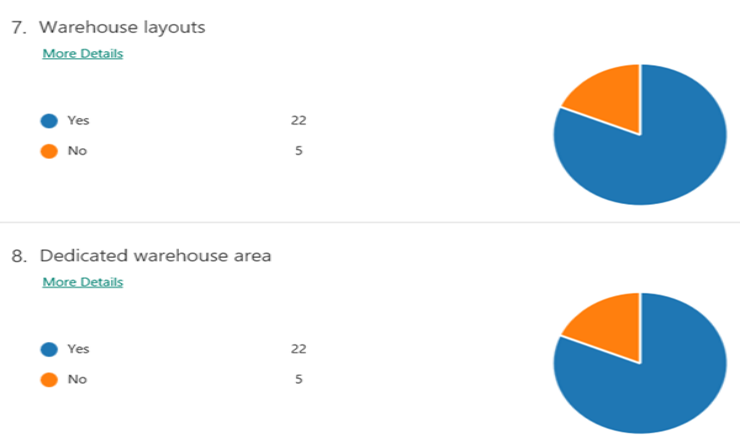Answer the following in one word or a short phrase: 
How many respondents said 'Yes' in the first chart?

22